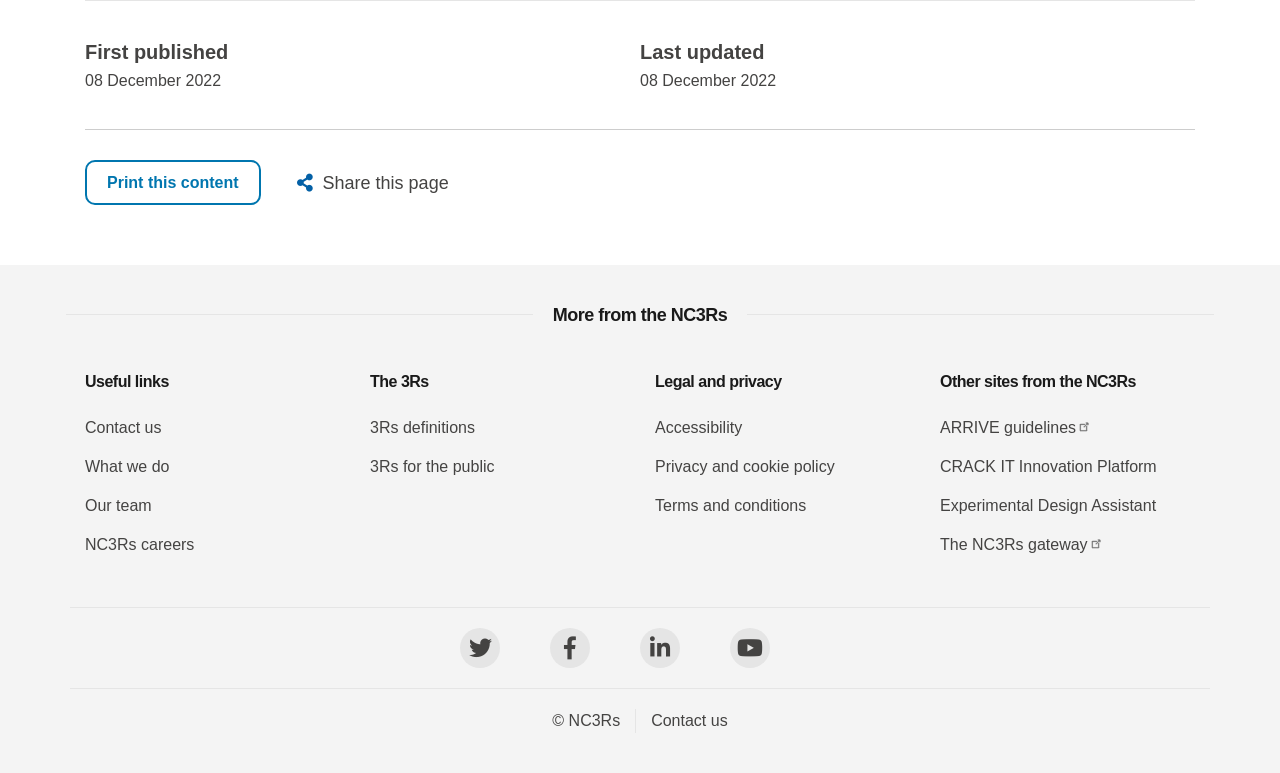What is the date of first publication?
Please analyze the image and answer the question with as much detail as possible.

The date of first publication can be found in the top section of the webpage, where it is written 'First published' followed by the date 'Thursday, 8 December, 2022 - 15:48'. The date '08 December 2022' is extracted from this information.